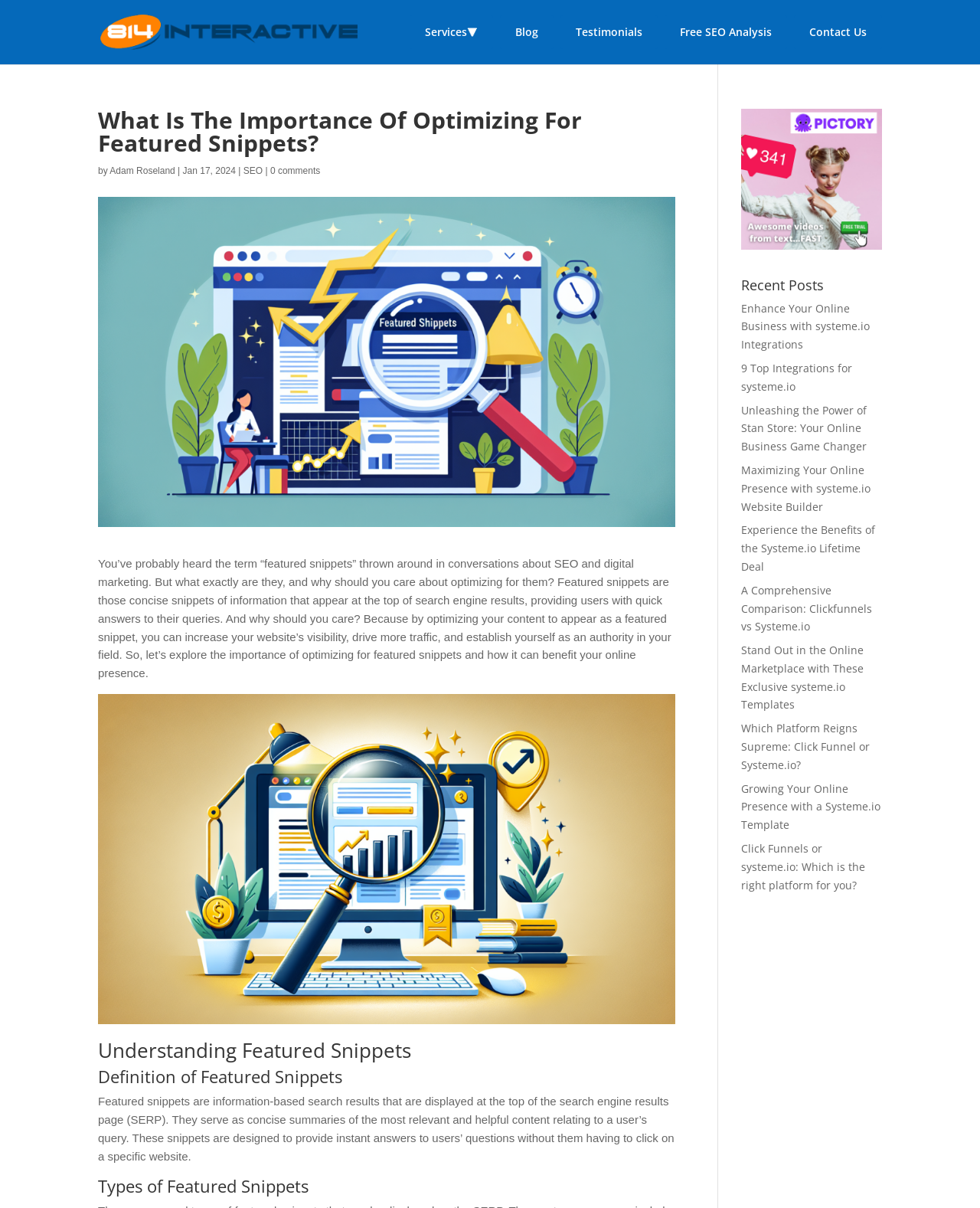How many recent posts are listed on the webpage?
Using the details shown in the screenshot, provide a comprehensive answer to the question.

I found the number of recent posts by counting the links listed under the 'Recent Posts' heading. There are 9 links listed, each with a title and no other descriptive text.